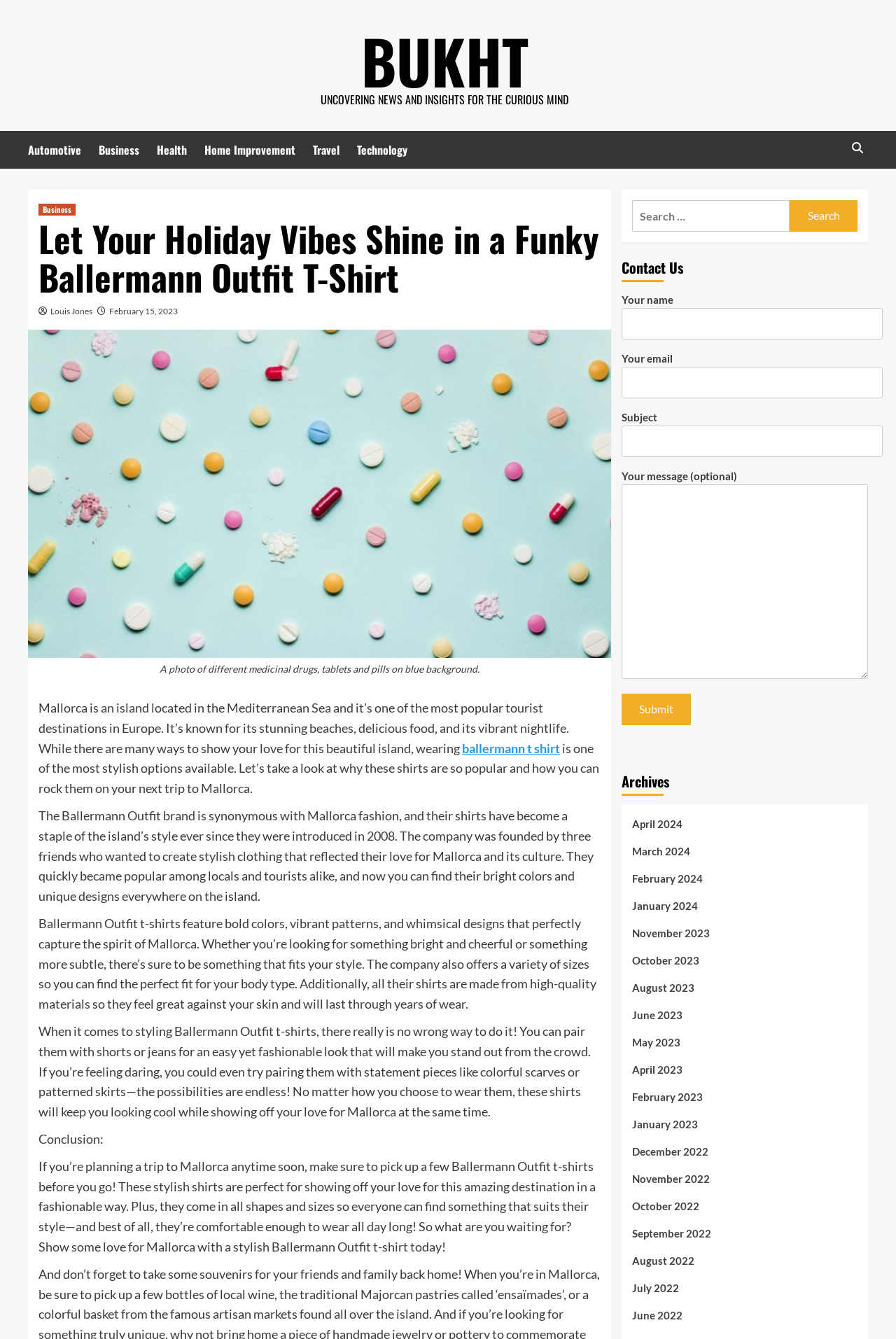Locate the bounding box coordinates of the UI element described by: "name="your-message"". The bounding box coordinates should consist of four float numbers between 0 and 1, i.e., [left, top, right, bottom].

[0.693, 0.362, 0.969, 0.507]